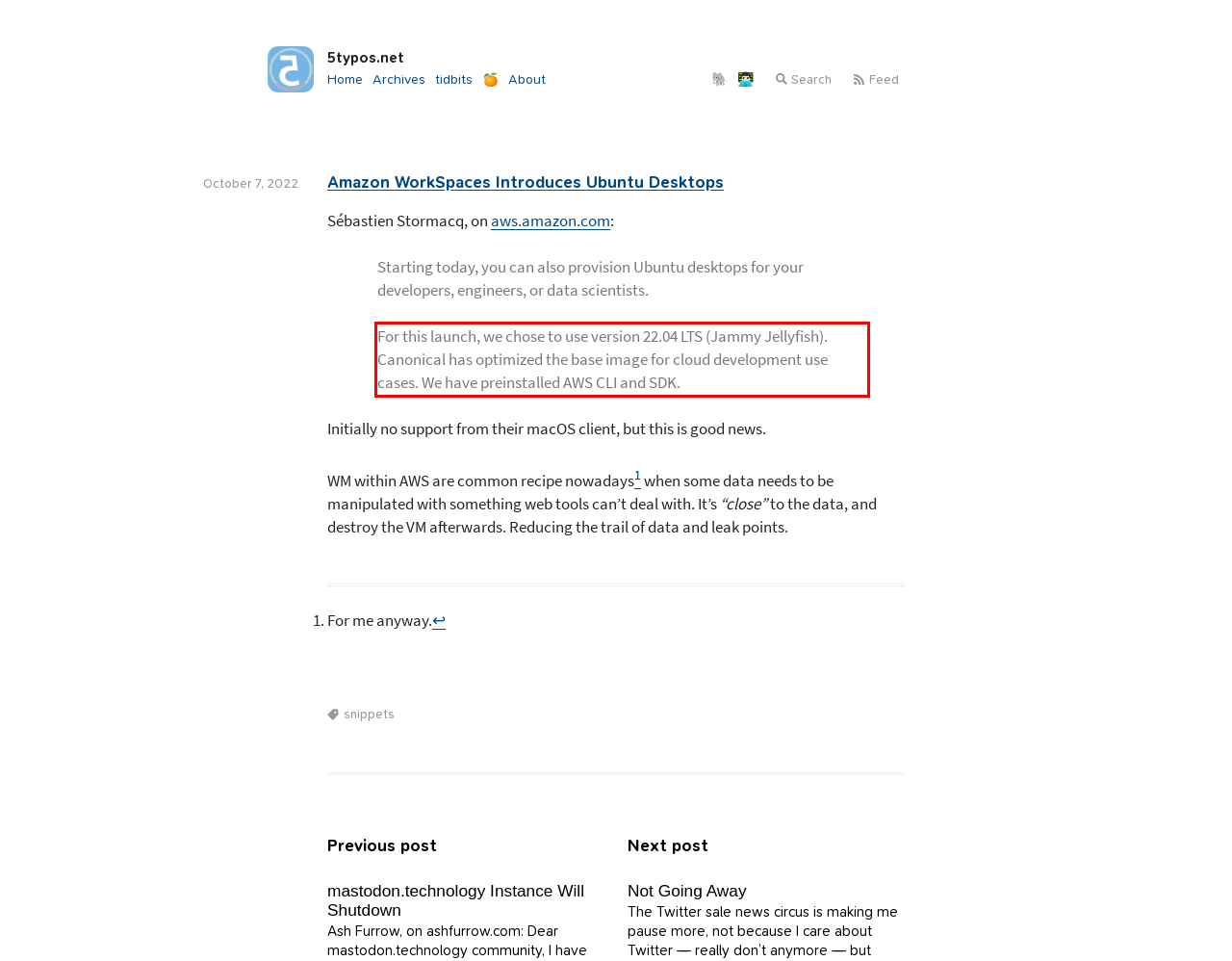Please perform OCR on the text content within the red bounding box that is highlighted in the provided webpage screenshot.

For this launch, we chose to use version 22.04 LTS (Jammy Jellyfish). Canonical has optimized the base image for cloud development use cases. We have preinstalled AWS CLI and SDK.